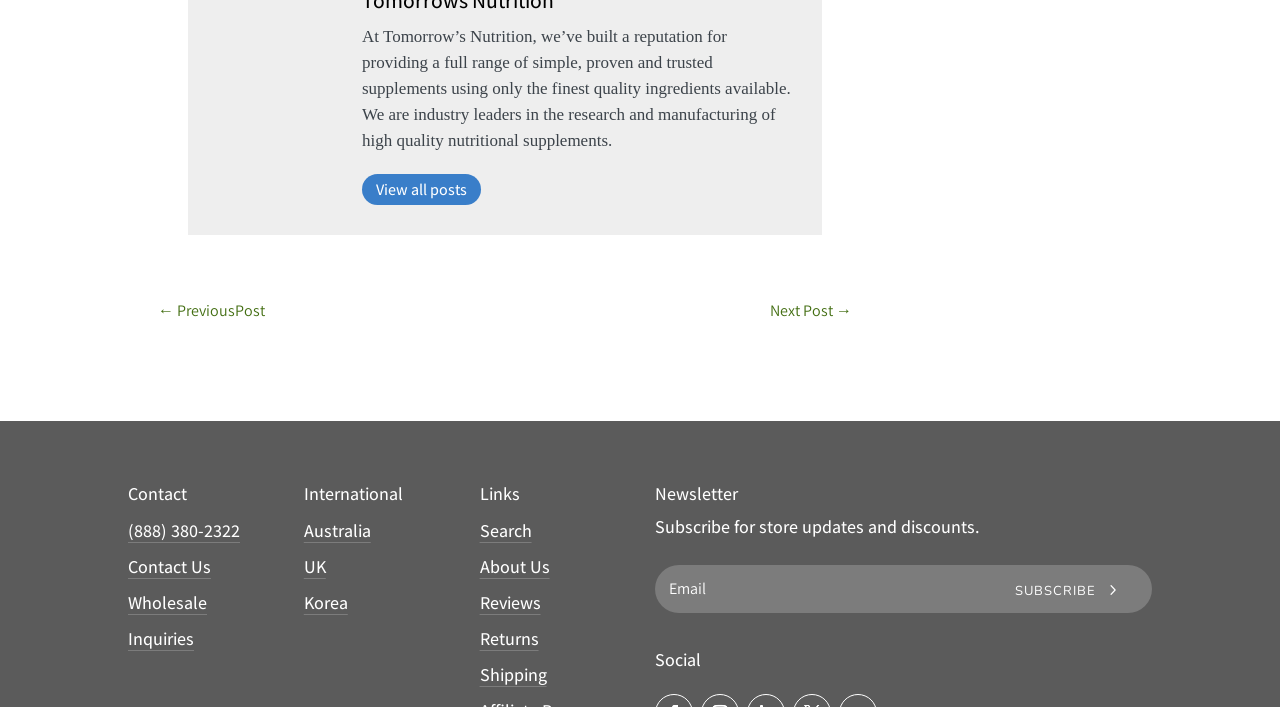Please provide the bounding box coordinates for the element that needs to be clicked to perform the instruction: "Go to next post". The coordinates must consist of four float numbers between 0 and 1, formatted as [left, top, right, bottom].

[0.578, 0.421, 0.689, 0.501]